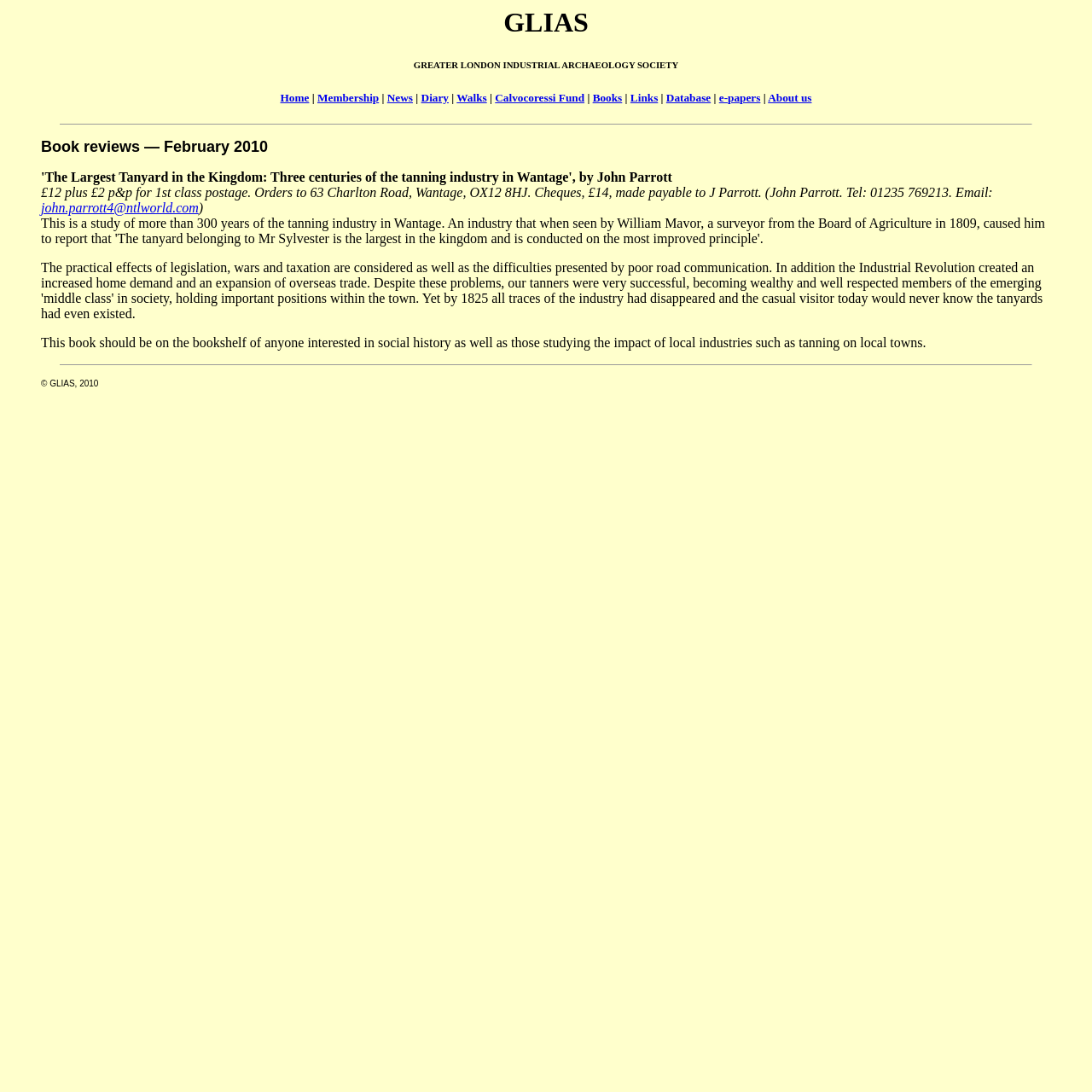Provide the bounding box coordinates for the UI element that is described by this text: "About us". The coordinates should be in the form of four float numbers between 0 and 1: [left, top, right, bottom].

[0.703, 0.084, 0.743, 0.095]